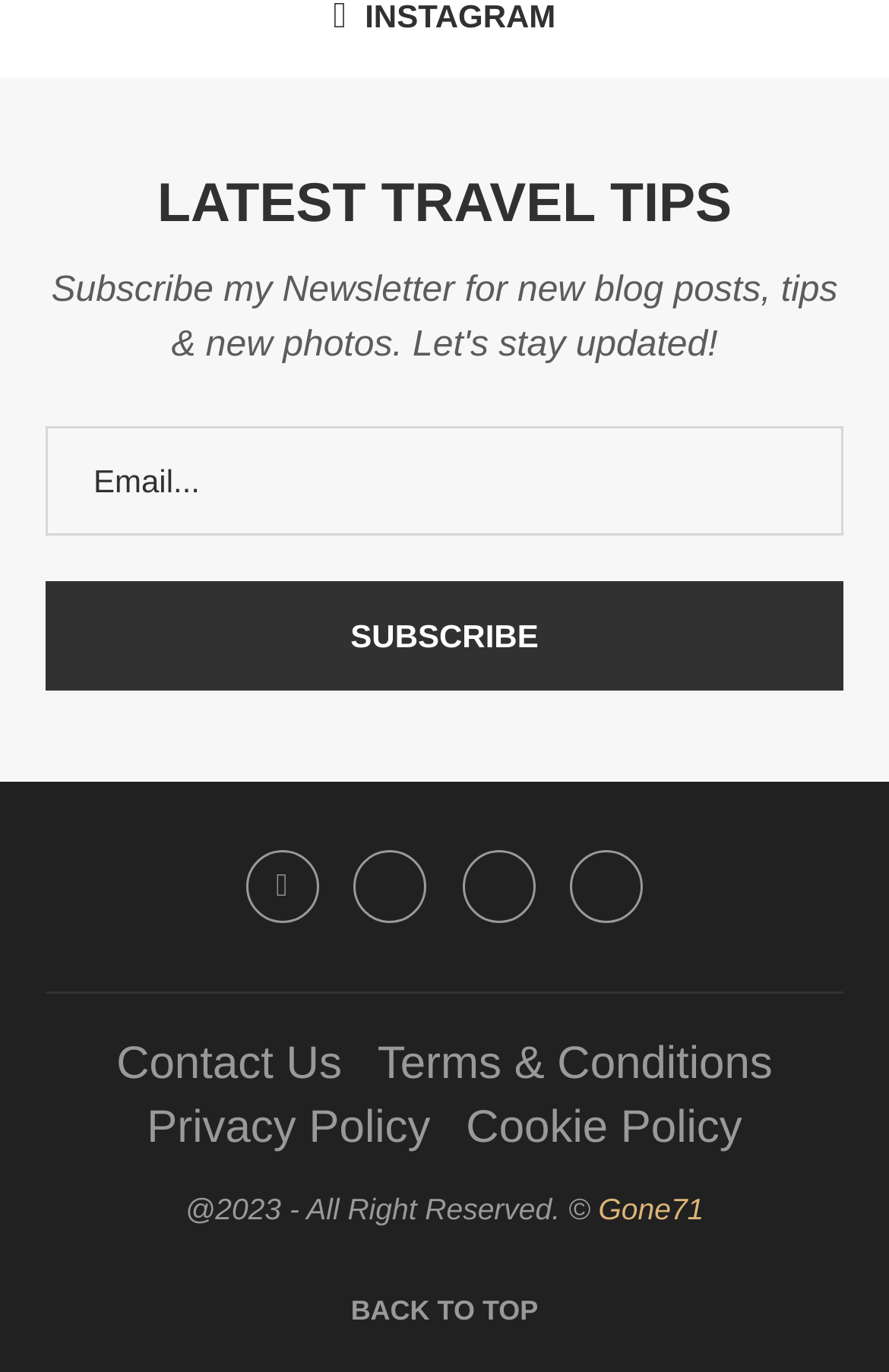Select the bounding box coordinates of the element I need to click to carry out the following instruction: "Subscribe to the newsletter".

[0.051, 0.423, 0.949, 0.503]